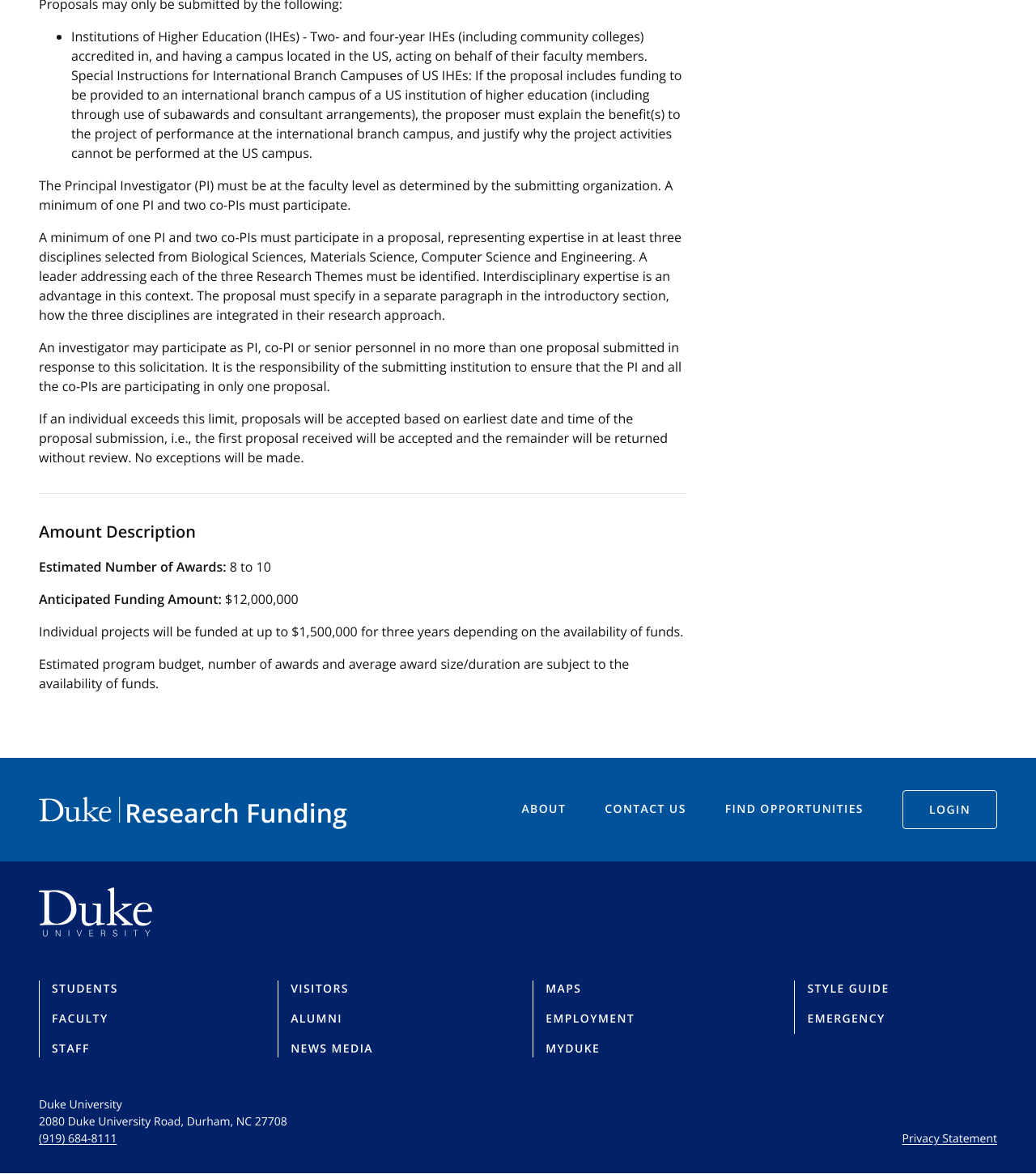What type of institutions are eligible to participate?
From the image, respond using a single word or phrase.

Institutions of Higher Education